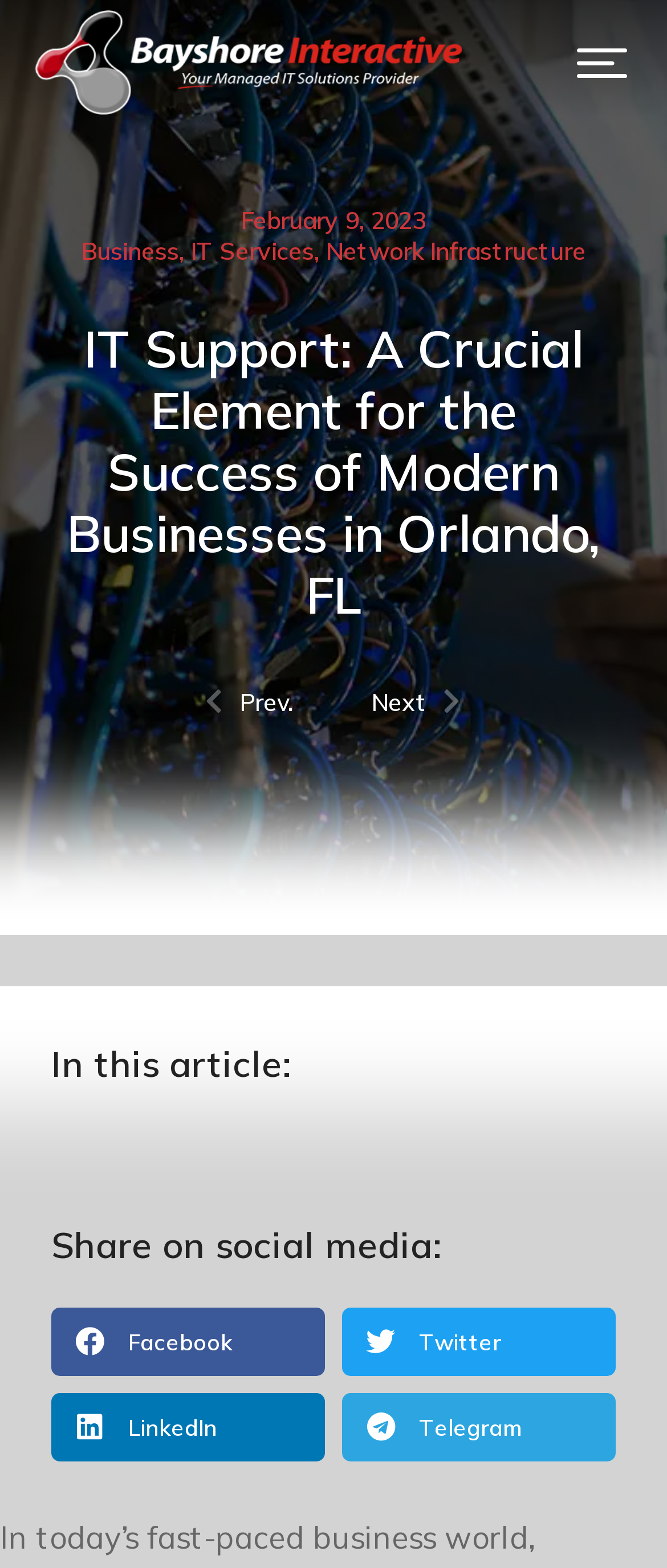Provide an in-depth caption for the webpage.

This webpage is about the importance of IT support for modern businesses in Orlando, FL. At the top left, there are two links, likely for navigation or login purposes. On the top right, there is a button labeled "Menu Toggle" which is not expanded. 

Below the top navigation, there is a heading indicating the date "February 9, 2023". Next to it, there is a heading with three links: "Business", "IT Services", and "Network Infrastructure", which are likely categories or tags related to the article.

The main heading "IT Support: A Crucial Element for the Success of Modern Businesses in Orlando, FL" is prominently displayed in the middle of the page. 

There are two links, "Prev" and "Next", positioned in the middle of the page, which are likely for pagination. 

Further down, there is a heading "In this article:" followed by an unknown content, as it is not provided in the accessibility tree. 

Below that, there is a heading "Share on social media:" with four buttons to share the article on Facebook, Twitter, LinkedIn, and Telegram, each with its respective icon and label. 

At the bottom right, there is a link "Go to Top" which allows users to quickly navigate back to the top of the page.